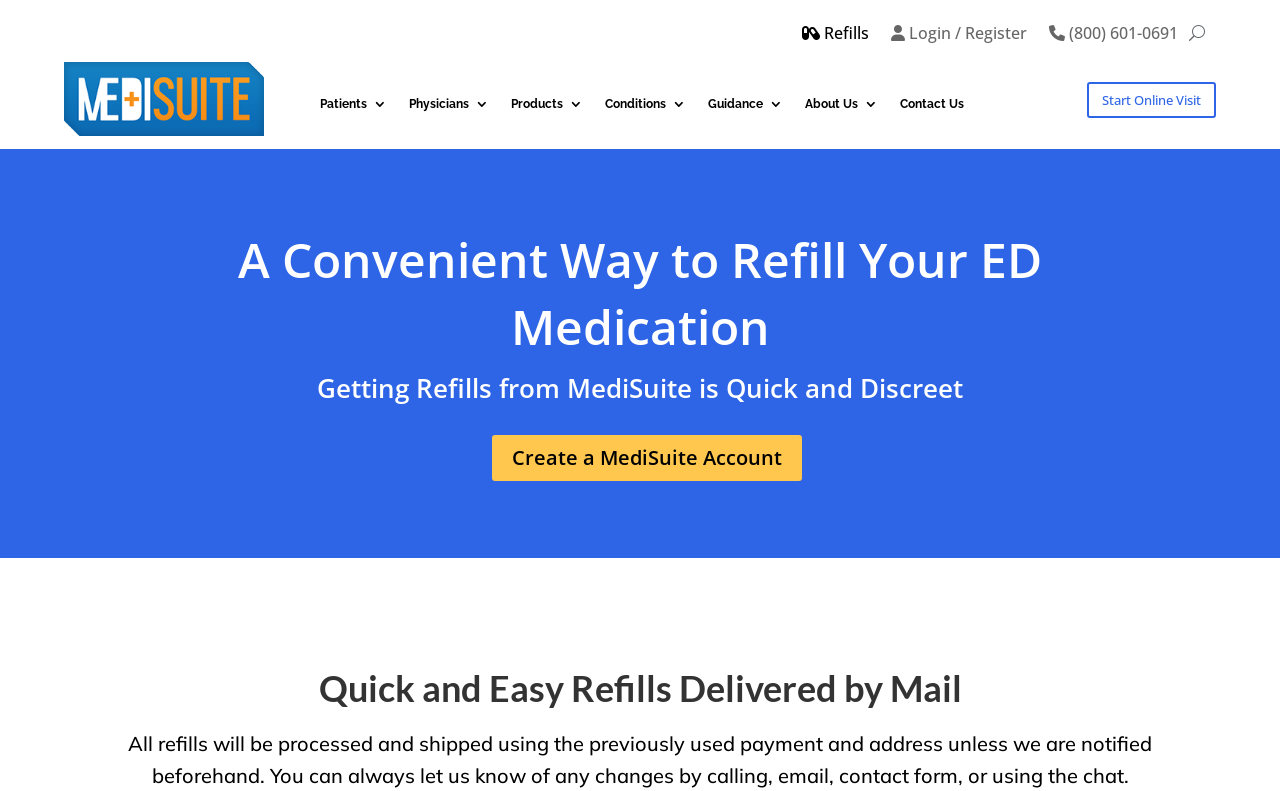How can users contact the pharmacy?
Utilize the image to construct a detailed and well-explained answer.

The webpage provides a phone number, (800) 601-0691, and a 'Contact Us' link, suggesting that users can reach out to the pharmacy via phone or email.